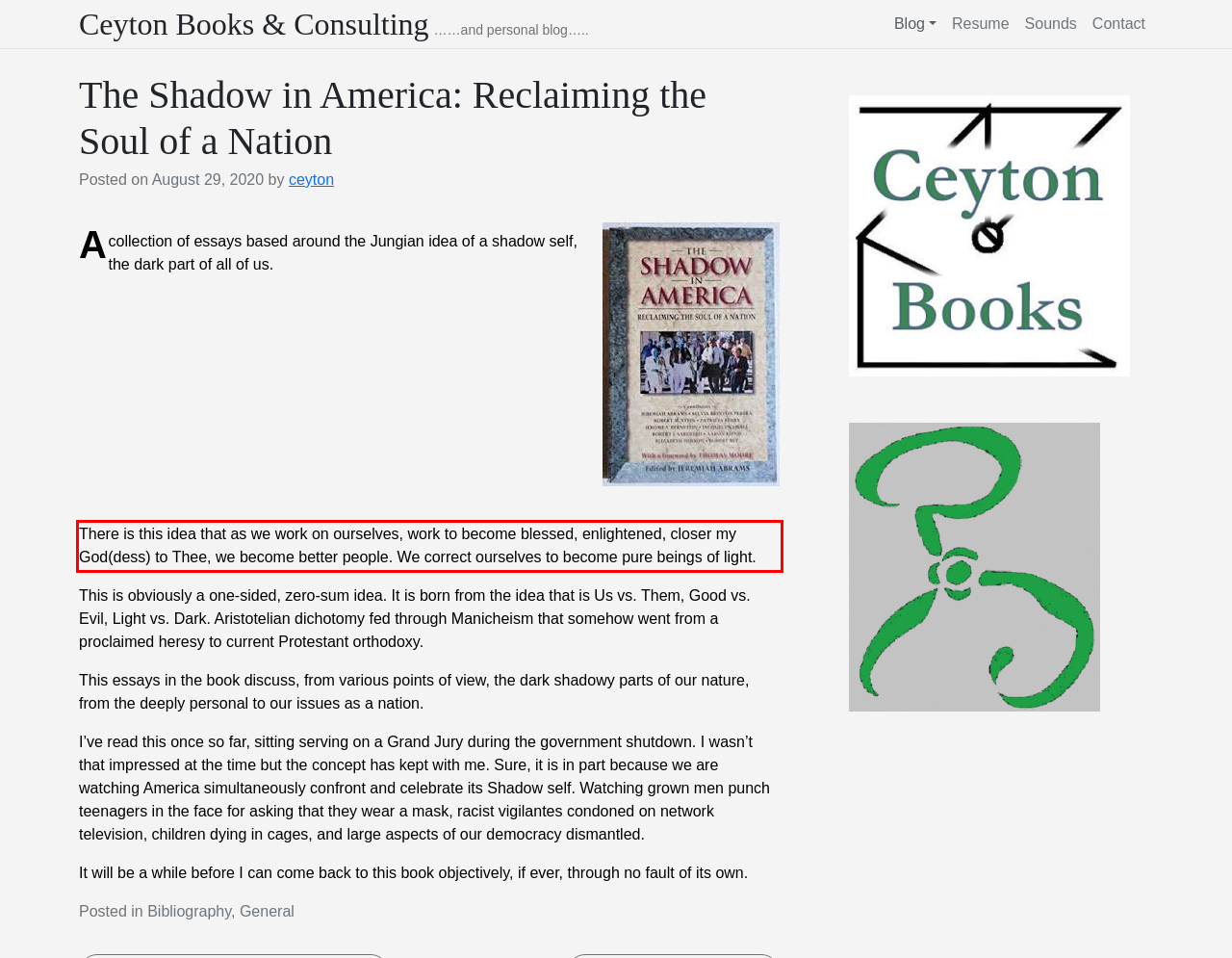Given a screenshot of a webpage with a red bounding box, extract the text content from the UI element inside the red bounding box.

There is this idea that as we work on ourselves, work to become blessed, enlightened, closer my God(dess) to Thee, we become better people. We correct ourselves to become pure beings of light.